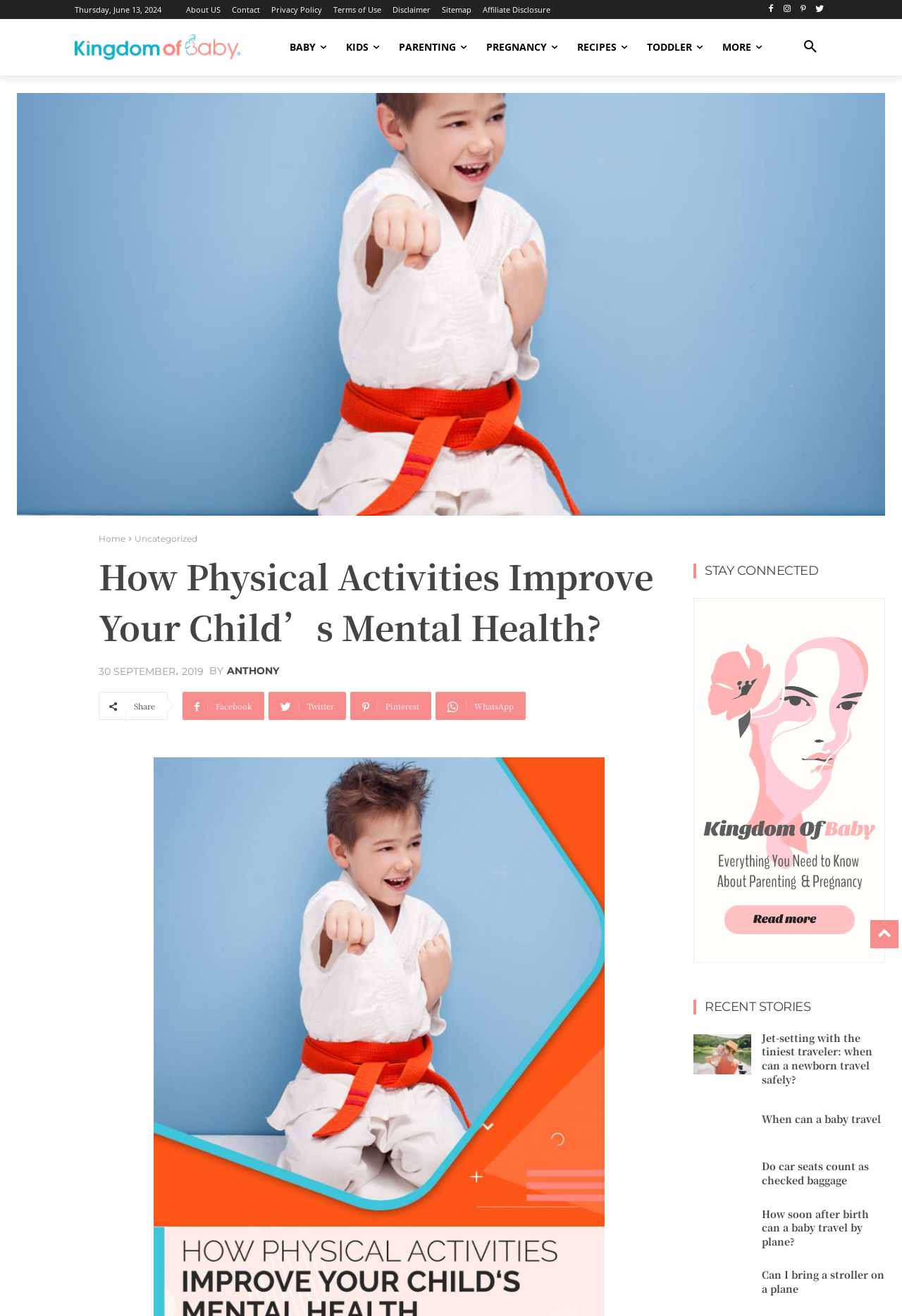Identify the bounding box coordinates of the element to click to follow this instruction: 'Share the article on Facebook'. Ensure the coordinates are four float values between 0 and 1, provided as [left, top, right, bottom].

[0.202, 0.526, 0.293, 0.547]